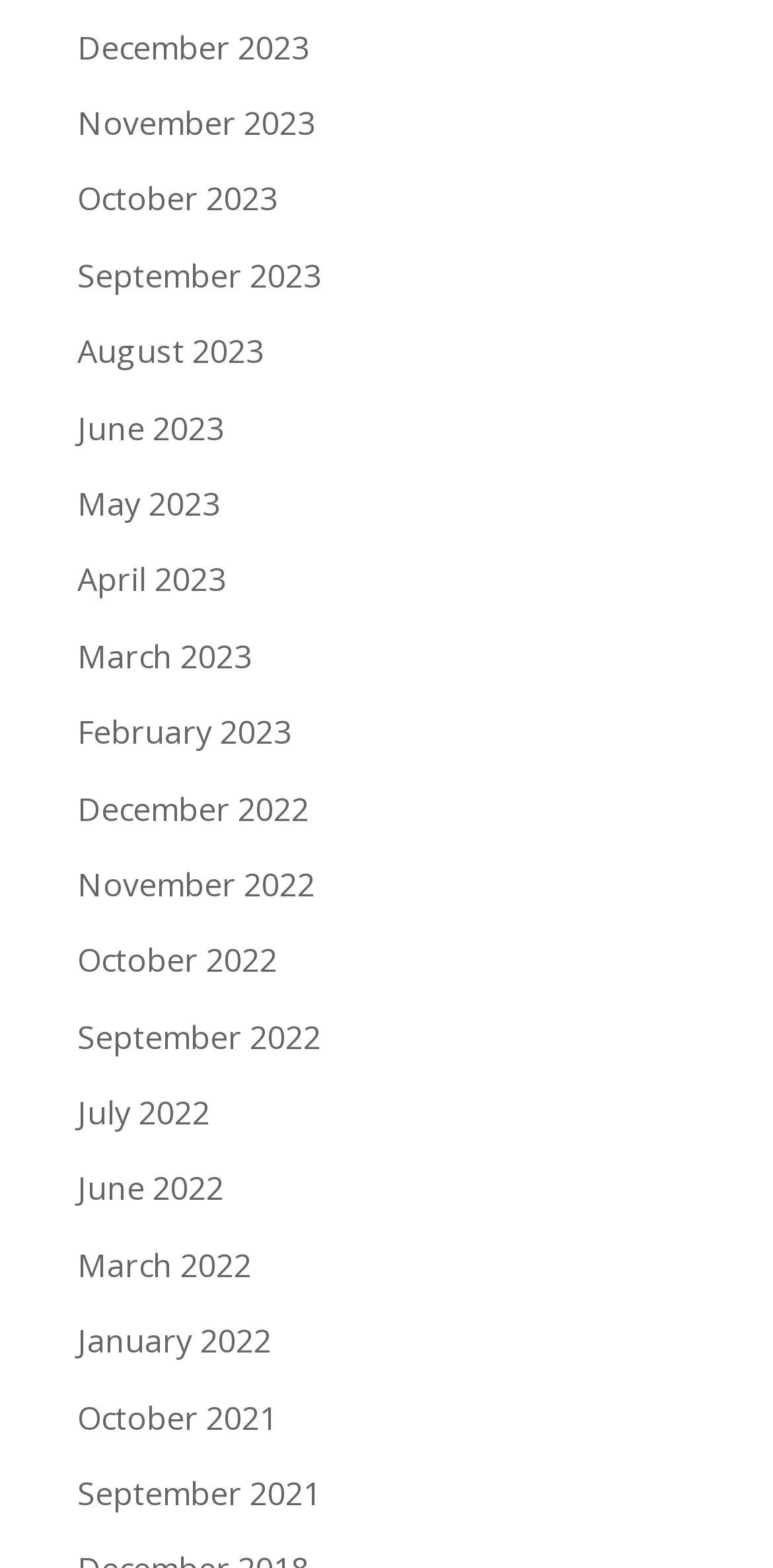Give a short answer using one word or phrase for the question:
What is the earliest month listed?

October 2021